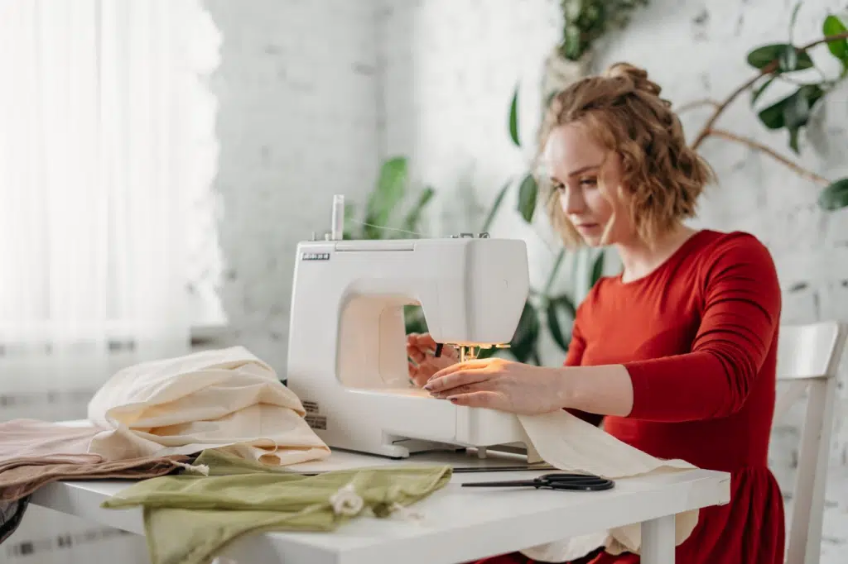Give a detailed account of the elements present in the image.

In this inviting scene, a woman in a vibrant red dress is intently focused on sewing with a modern computerized sewing machine. She delicately guides a piece of fabric as the sewing machine stitches with precision, illuminating her workspace with subtle golden light from the needle area. Surrounding her on the clean, white table are various pieces of fabric in soft colors, including cream, green, and light tan, alongside a pair of scissors awaiting their next use. The background features a bright and airy atmosphere, complemented by natural light filtering through sheer curtains and a touch of greenery, enhancing the creative and serene ambiance of her sewing area. This image encapsulates the art and craftsmanship of sewing, highlighting both the activity and the joy of creating with fabric.